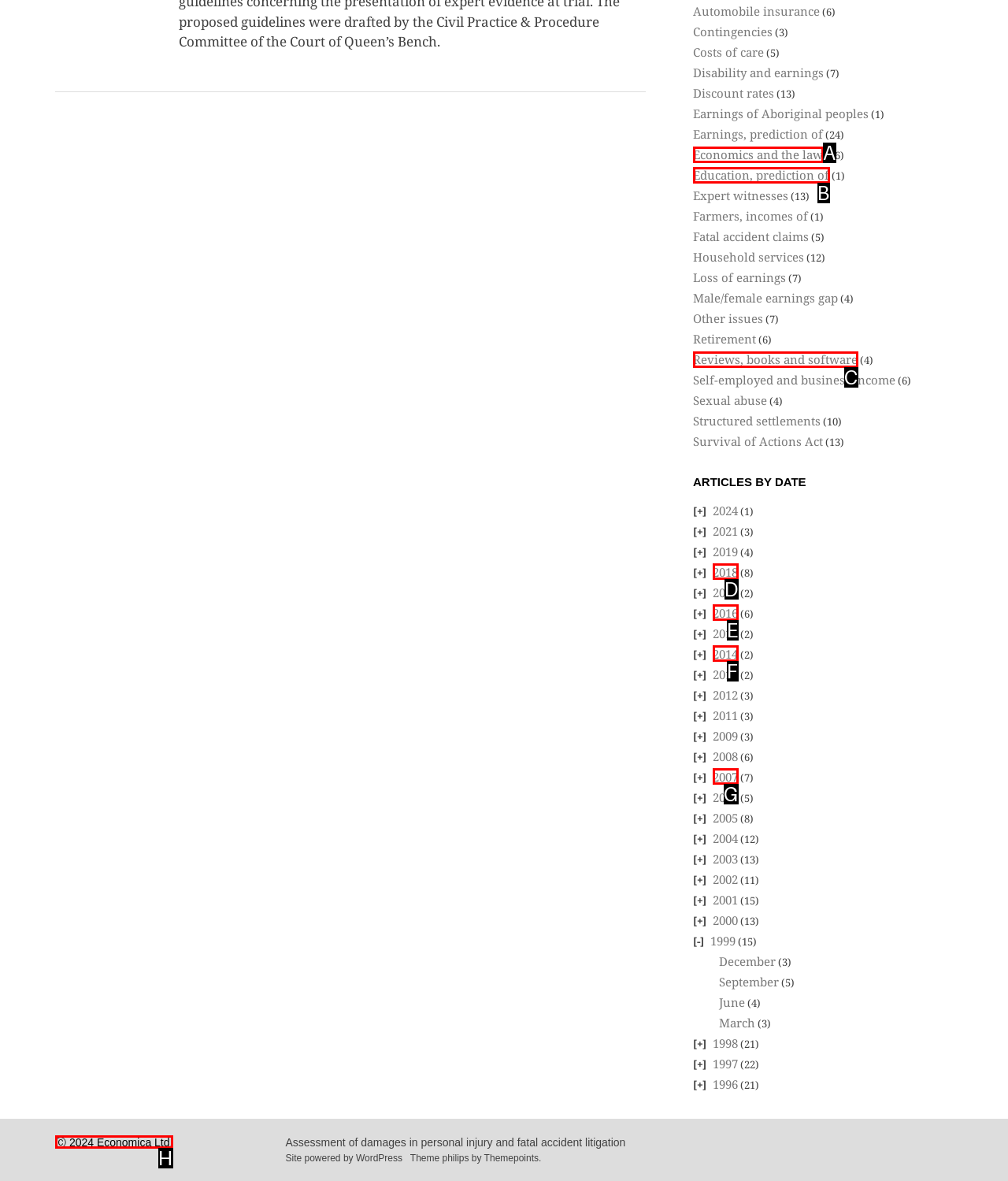Identify the HTML element that best matches the description: 2016. Provide your answer by selecting the corresponding letter from the given options.

E